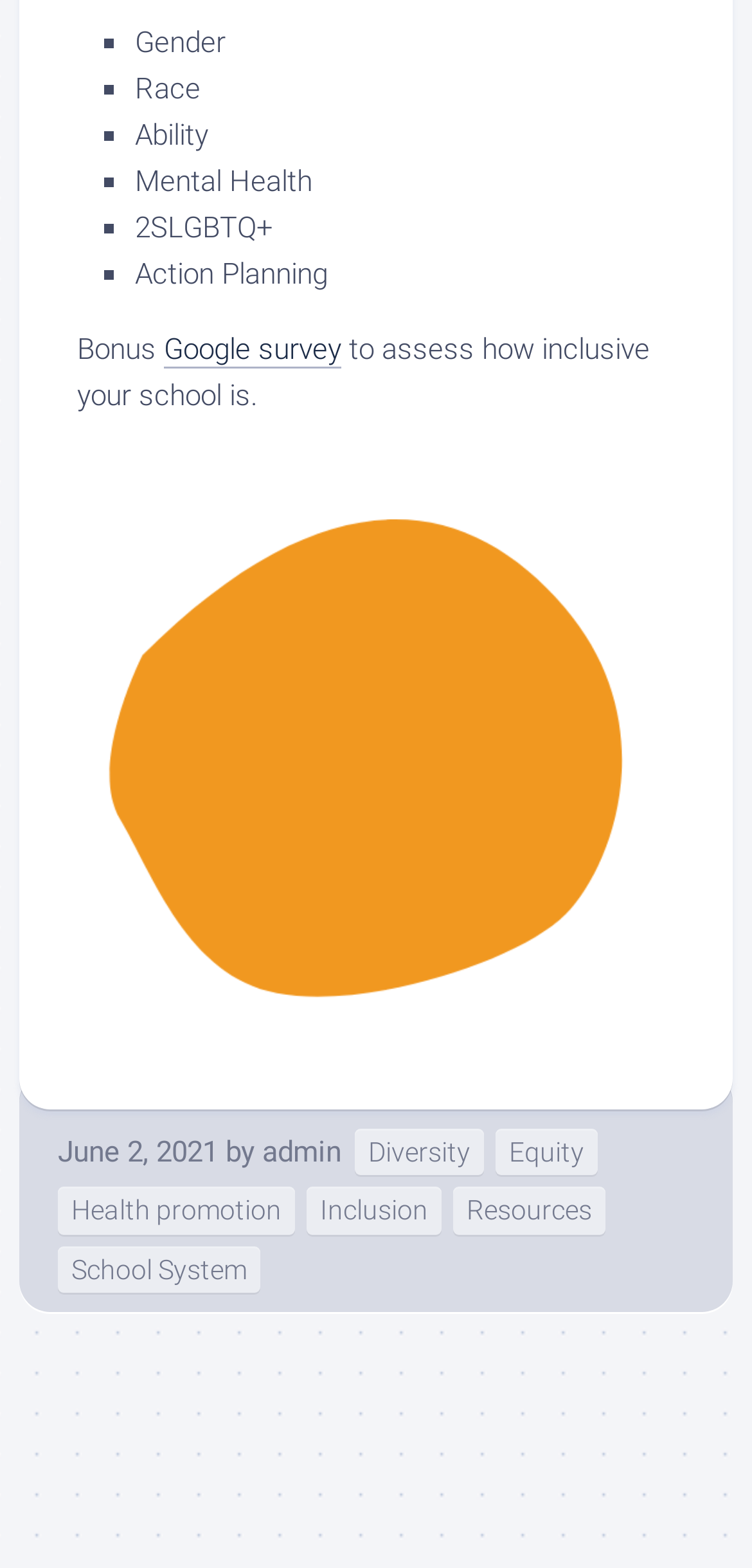When was the article posted?
Refer to the screenshot and deliver a thorough answer to the question presented.

The static text 'June 2, 2021' is present on the webpage, indicating the date when the article was posted.